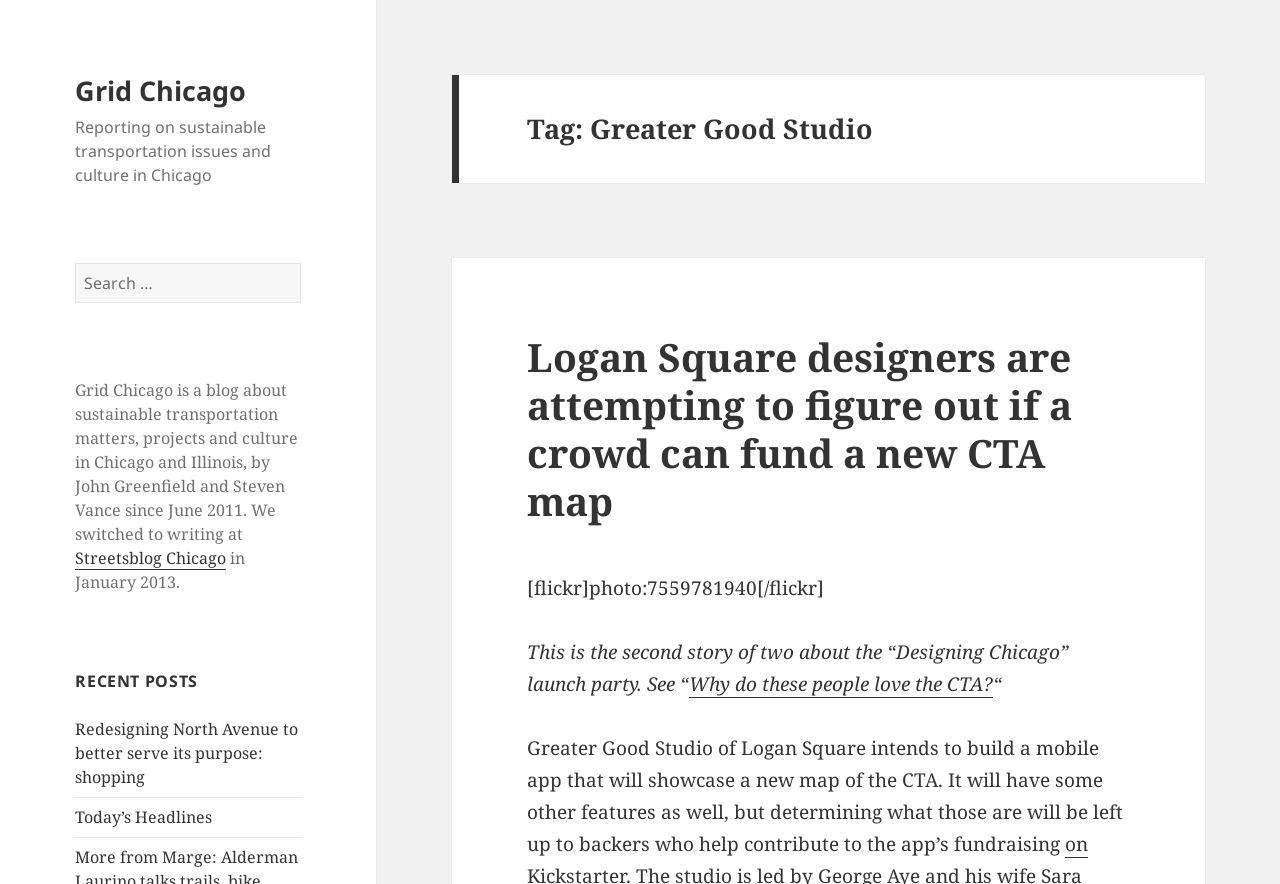Show the bounding box coordinates for the HTML element as described: "Streetsblog Chicago".

[0.059, 0.619, 0.177, 0.645]